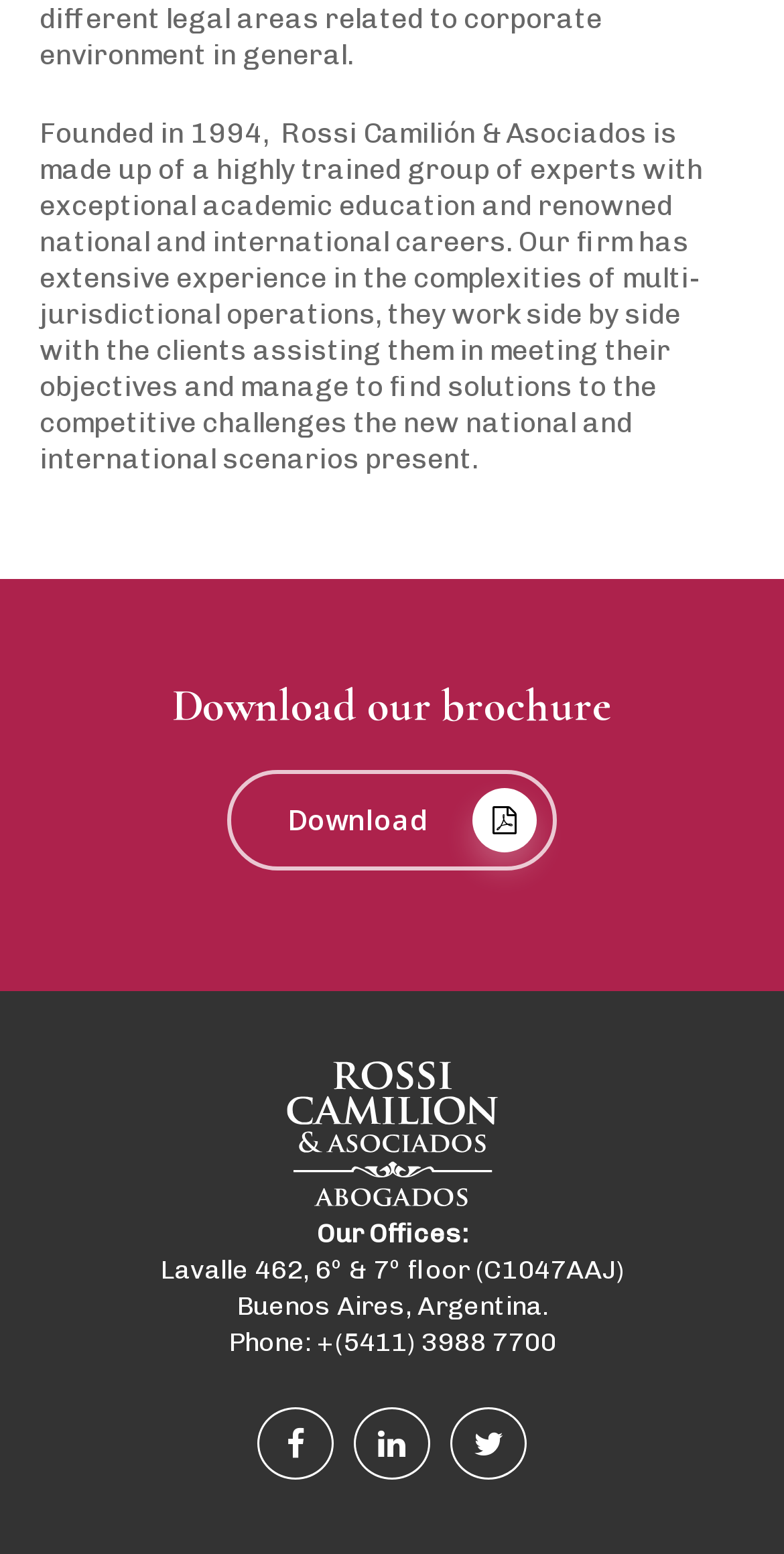What is the phone number of the office? Based on the screenshot, please respond with a single word or phrase.

+(5411) 3988 7700